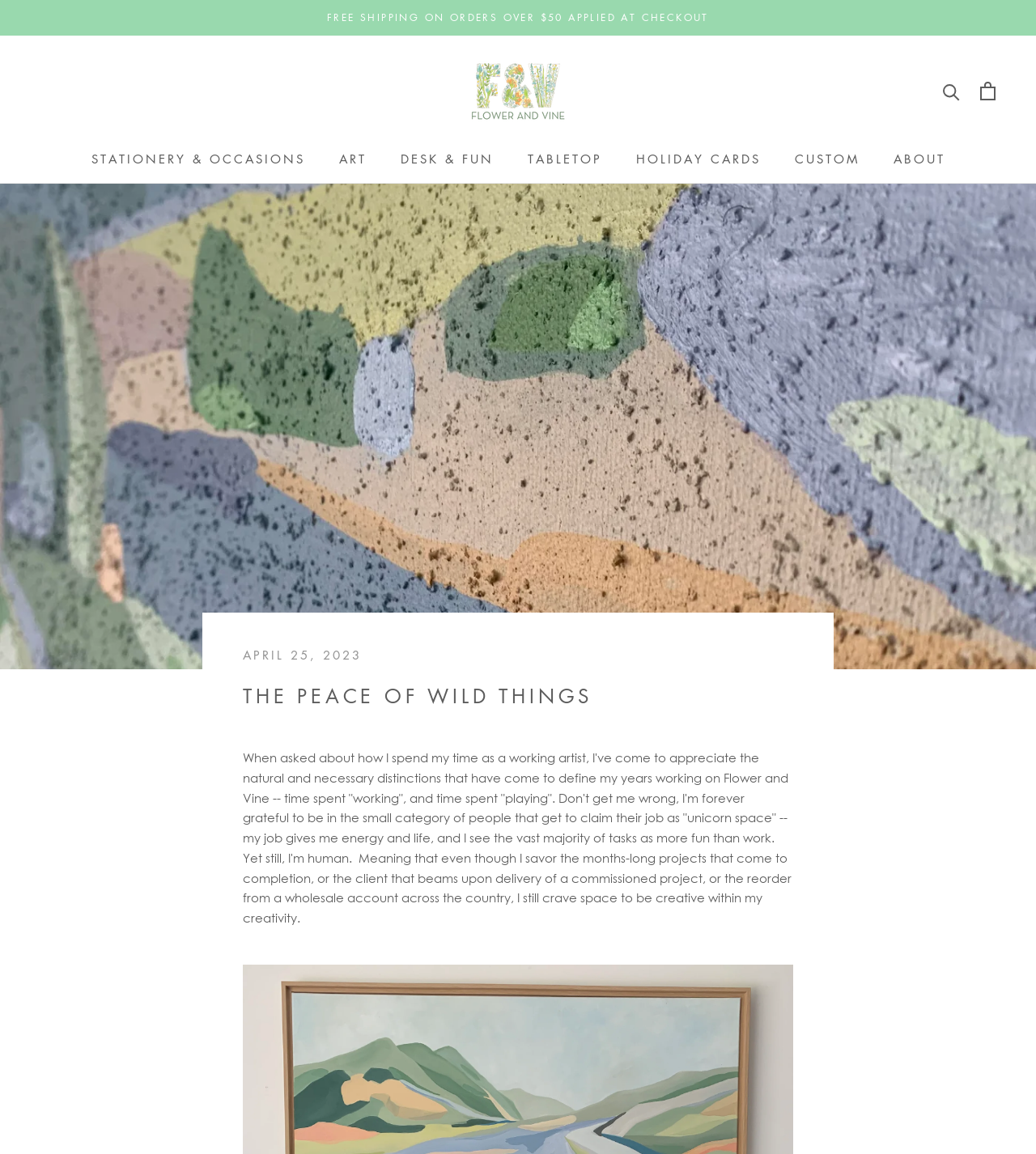Can you find the bounding box coordinates of the area I should click to execute the following instruction: "Open the cart"?

[0.946, 0.071, 0.961, 0.087]